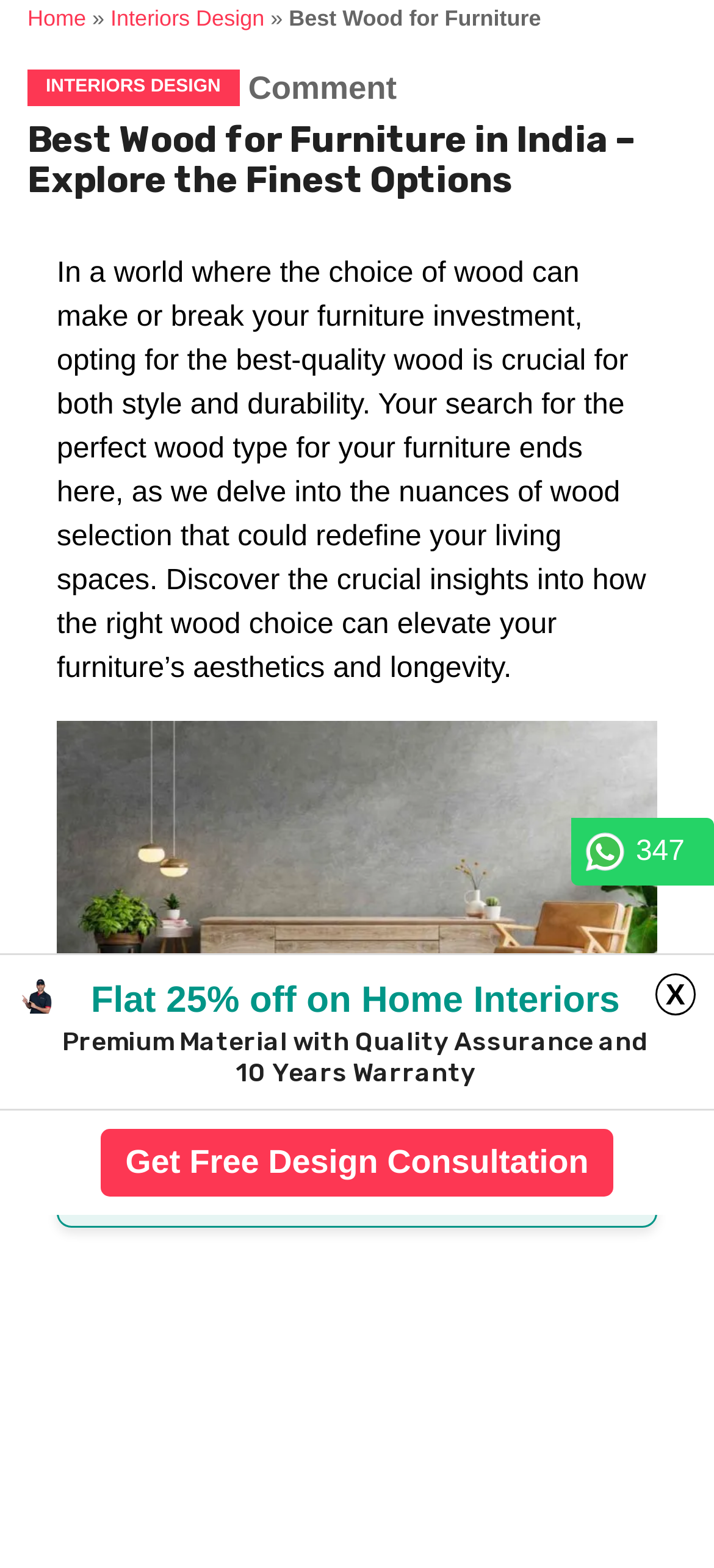Please find the main title text of this webpage.

Best Wood for Furniture in India – Explore the Finest Options